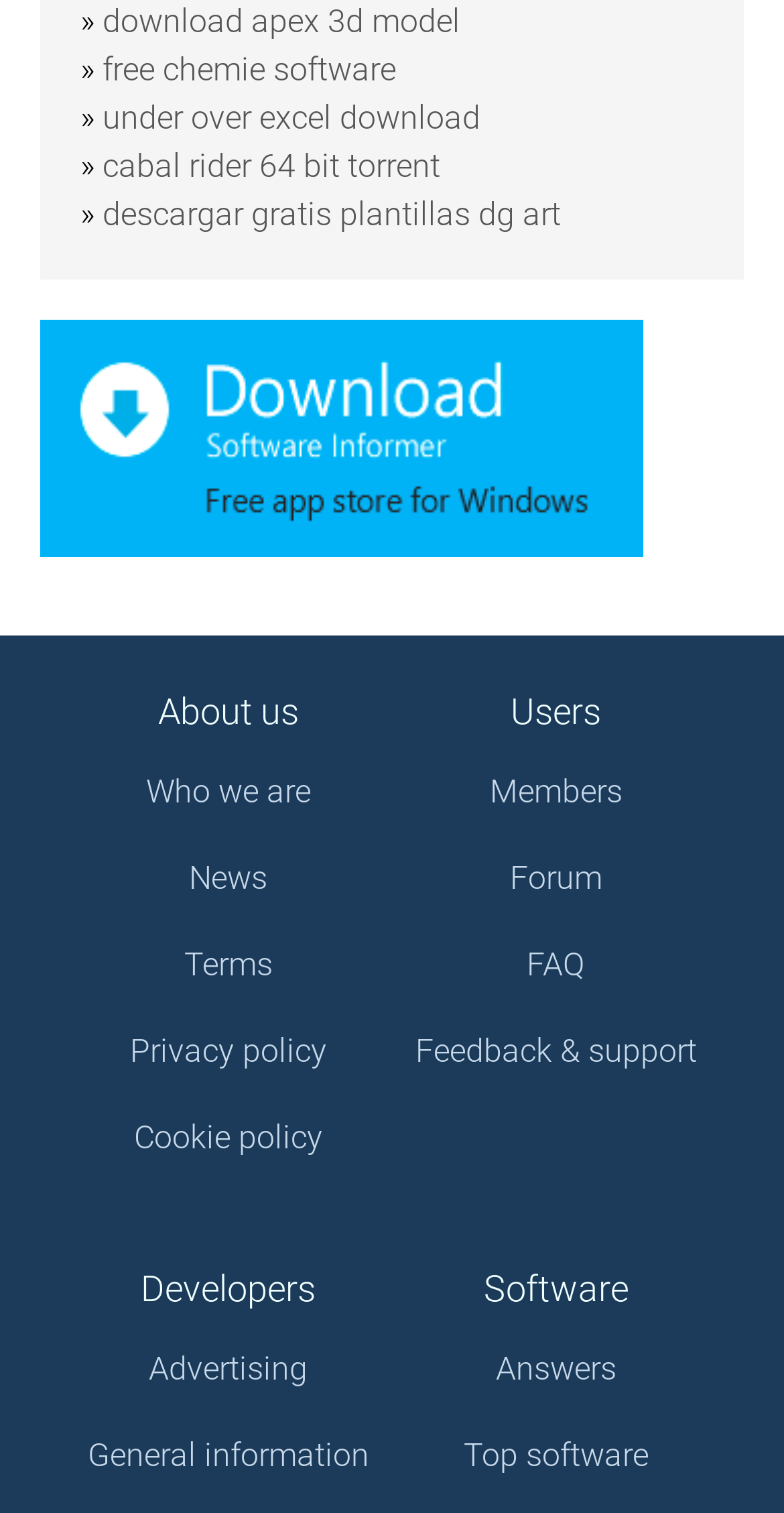What is the last link in the 'About us' category?
Refer to the screenshot and respond with a concise word or phrase.

Cookie policy